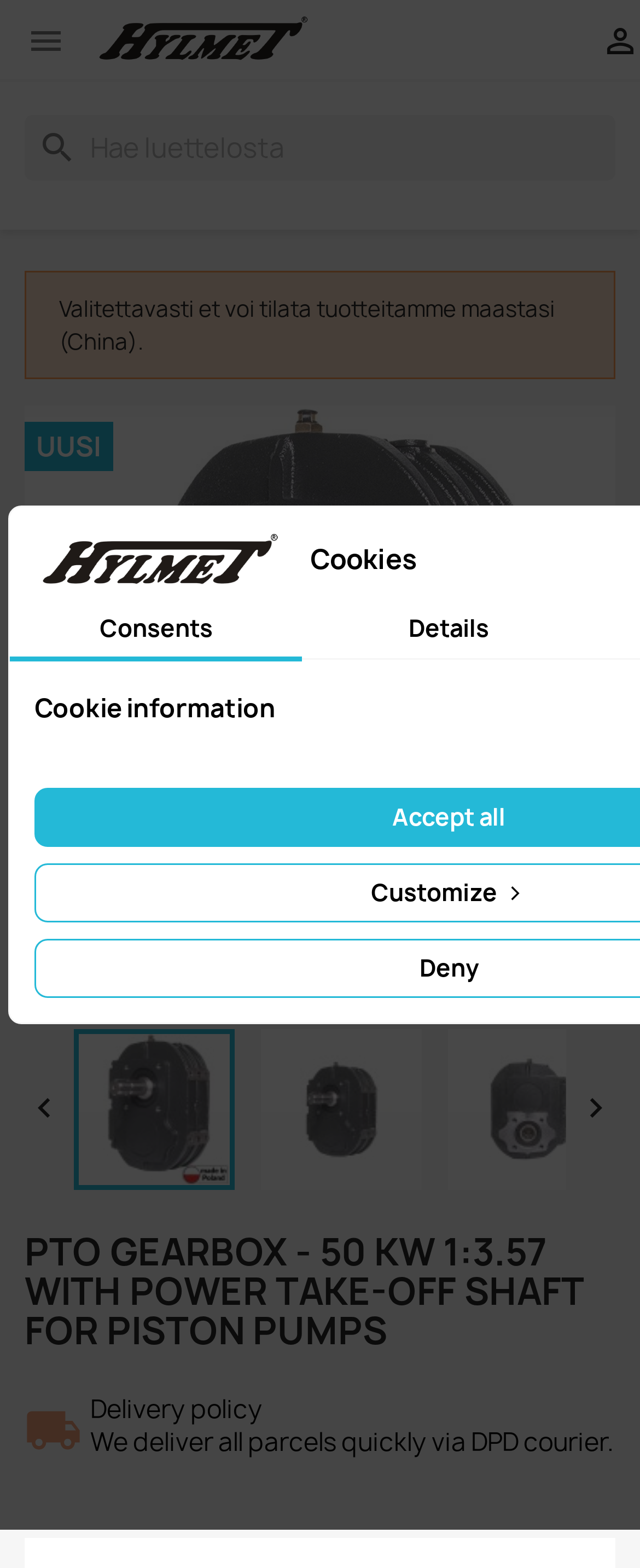Provide a thorough summary of the webpage.

This webpage appears to be a product page for a PTO gearbox with a power take-off shaft for piston pumps. At the top, there is a header section with a small German flag image and a "PERUUTA" button on the right side. Below the header, there is a small icon and a link to "HYLMET Zapfwellengetriebe" with an accompanying image.

On the left side of the page, there is a search box labeled "Haku" and a status indicator. Below the search box, there is an alert message stating that products cannot be ordered from China.

The main content of the page is divided into sections. The first section has a heading "PTO GEARBOX - 50 KW 1:3.57 WITH POWER TAKE-OFF SHAFT FOR PISTON PUMPS" and features four images of the product, arranged in a row. Below the images, there are two icons and a heading "Delivery policy" with a brief description of the delivery process via DPD courier.

On the right side of the page, there is a section with a heading "Cookies" and two tabs, "Consents" and "Details". The "Consents" tab is selected by default, and there is a brief description of cookie information below the tabs. Further down, there is a small image and a button at the bottom of the page.

Overall, the page has a simple and organized layout, with clear headings and concise text. There are several images of the product and a few icons scattered throughout the page.